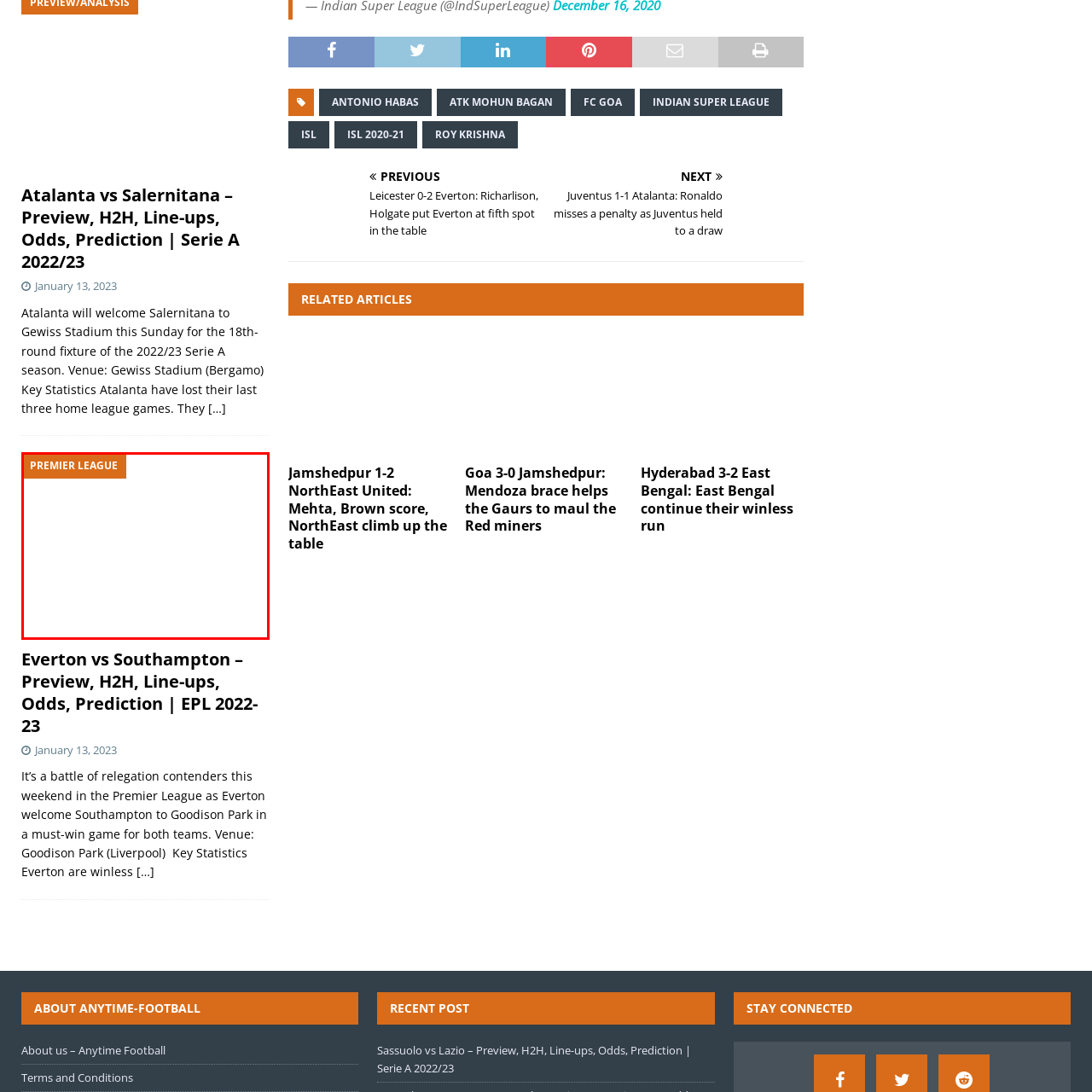What is the purpose of the banner?
Please analyze the image within the red bounding box and provide a comprehensive answer based on the visual information.

The banner is designed to capture the viewer's attention, likely to draw them into an article or webpage related to the Premier League, and to emphasize the association with the English Premier League, making it easily recognizable to fans and viewers.